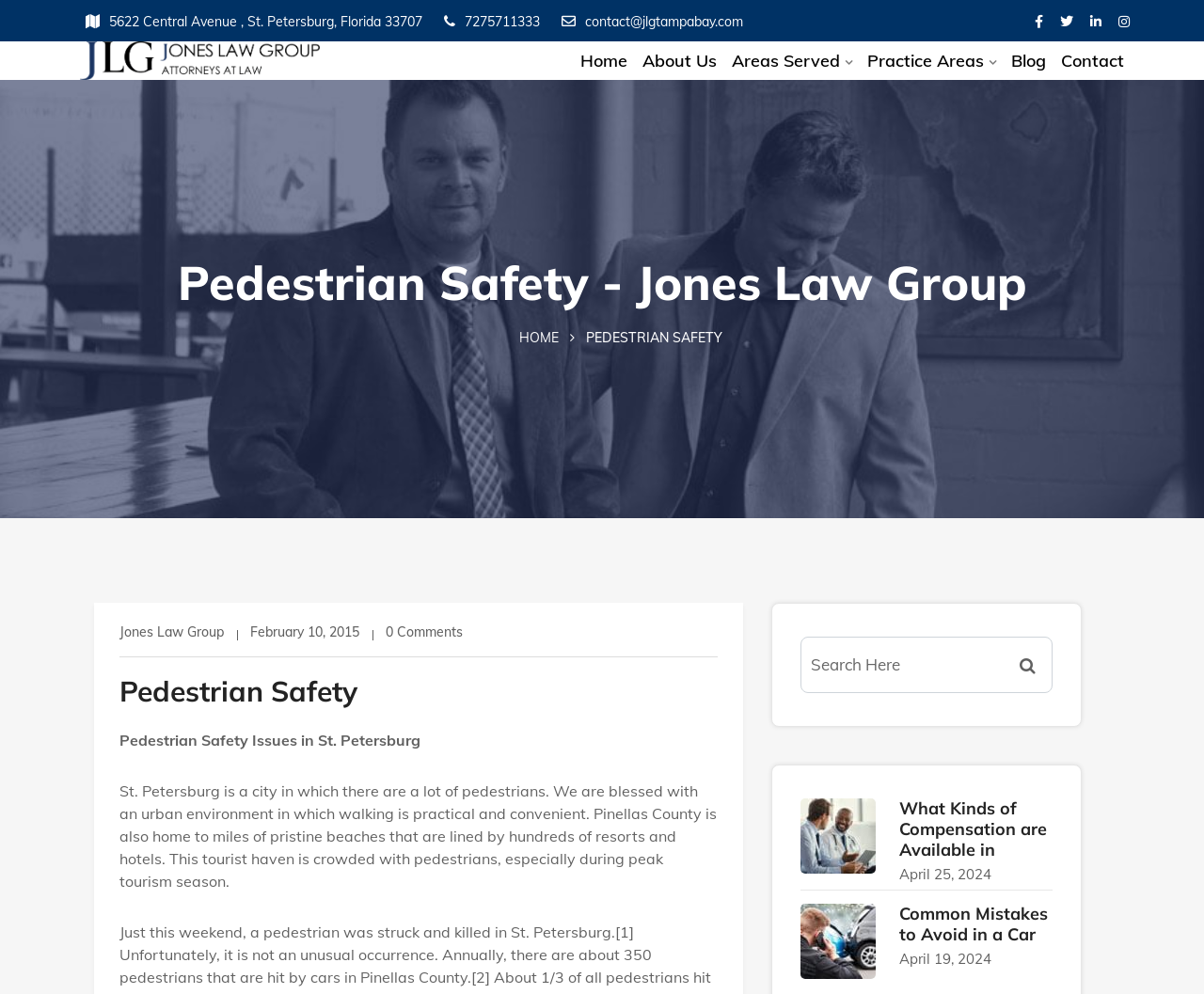Determine the bounding box coordinates of the section to be clicked to follow the instruction: "contact the law group". The coordinates should be given as four float numbers between 0 and 1, formatted as [left, top, right, bottom].

[0.466, 0.012, 0.617, 0.032]